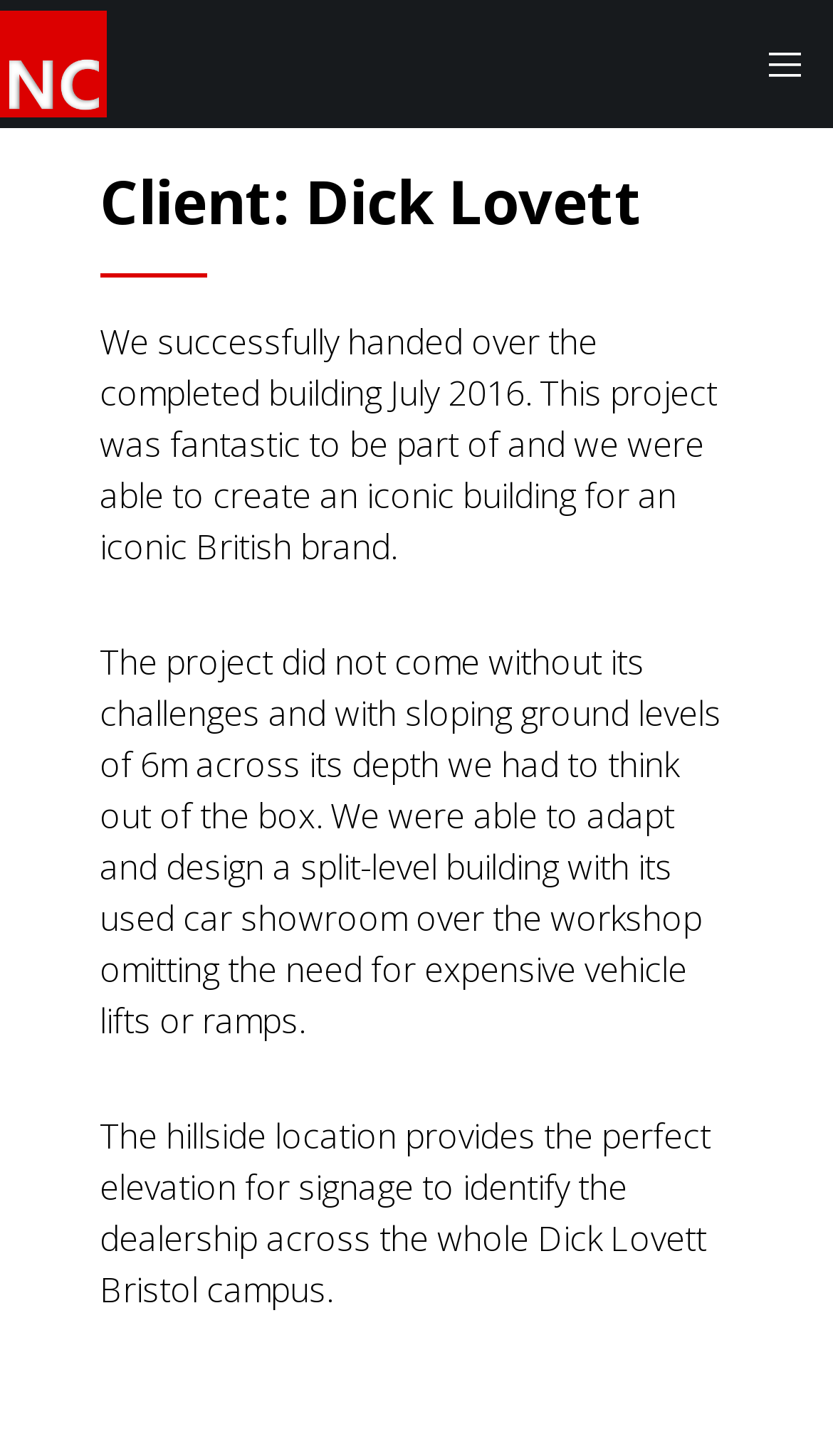What is the name of the client for this architectural project?
Using the information from the image, answer the question thoroughly.

I found the answer by looking at the heading element that says 'Client: Dick Lovett' which is located at the top of the page, indicating that Dick Lovett is the client for this project.